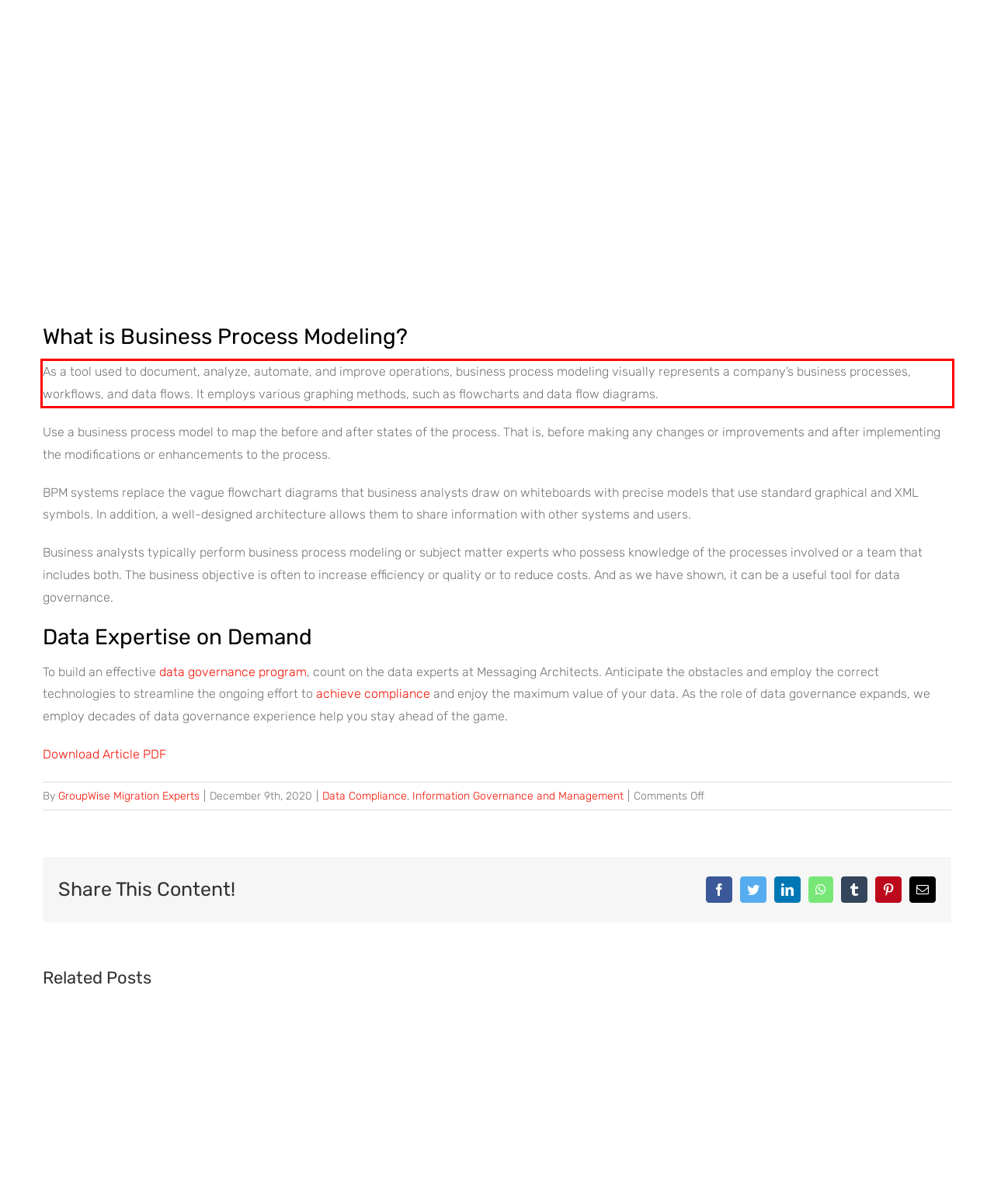Identify and extract the text within the red rectangle in the screenshot of the webpage.

As a tool used to document, analyze, automate, and improve operations, business process modeling visually represents a company’s business processes, workflows, and data flows. It employs various graphing methods, such as flowcharts and data flow diagrams.